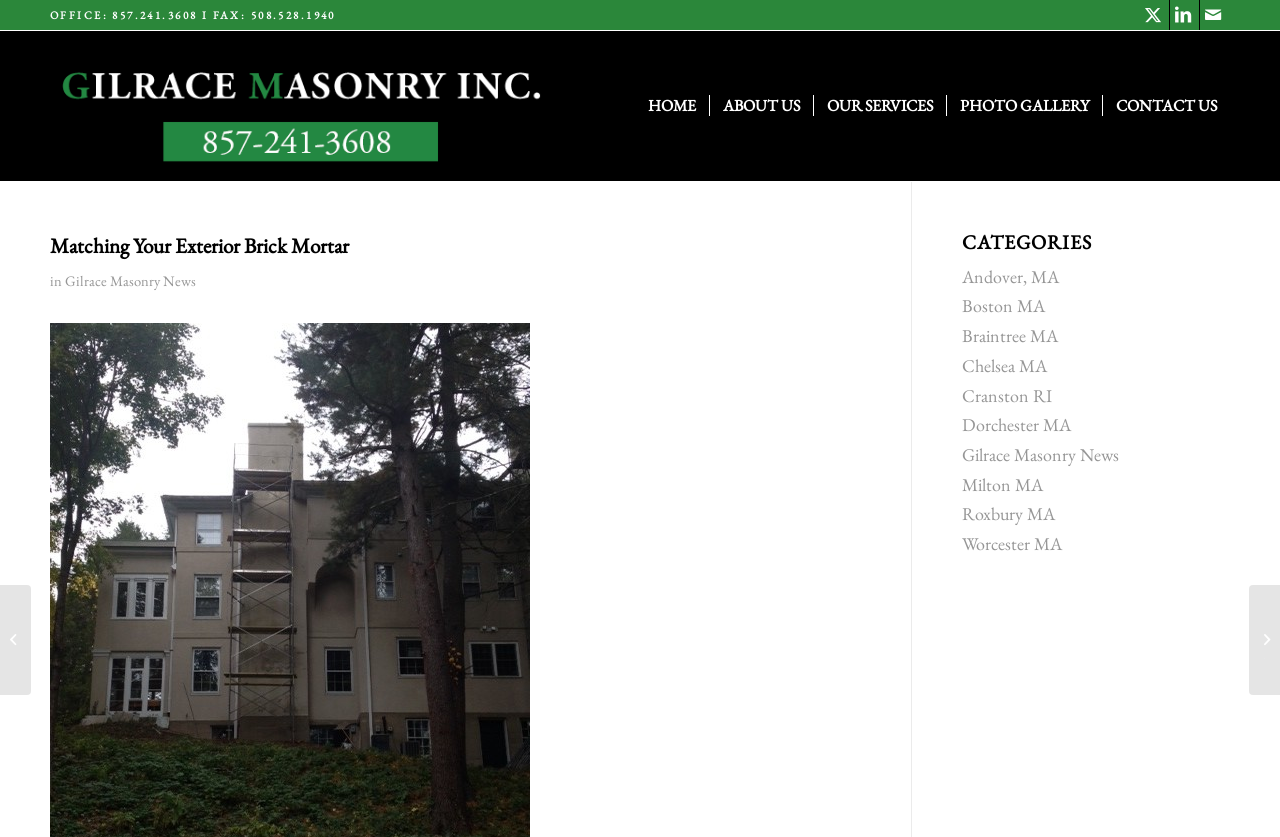How many social media links are available?
Based on the content of the image, thoroughly explain and answer the question.

I counted the number of social media links at the top of the webpage, which are 'Link to Twitter', 'Link to LinkedIn', and 'Link to Mail', so there are 3 social media links available.